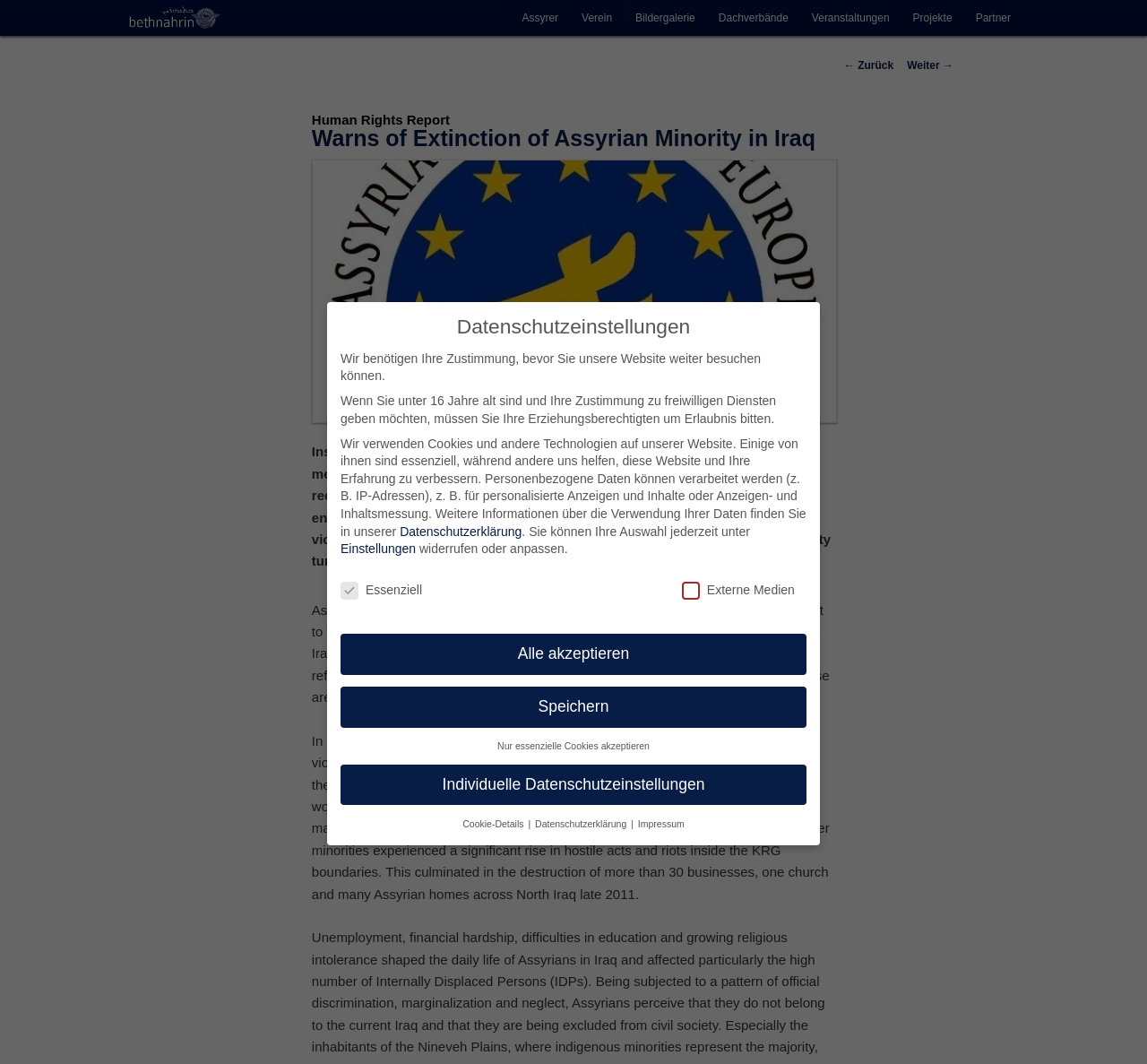Can you specify the bounding box coordinates for the region that should be clicked to fulfill this instruction: "Click on the 'Projekte' link".

[0.786, 0.0, 0.84, 0.034]